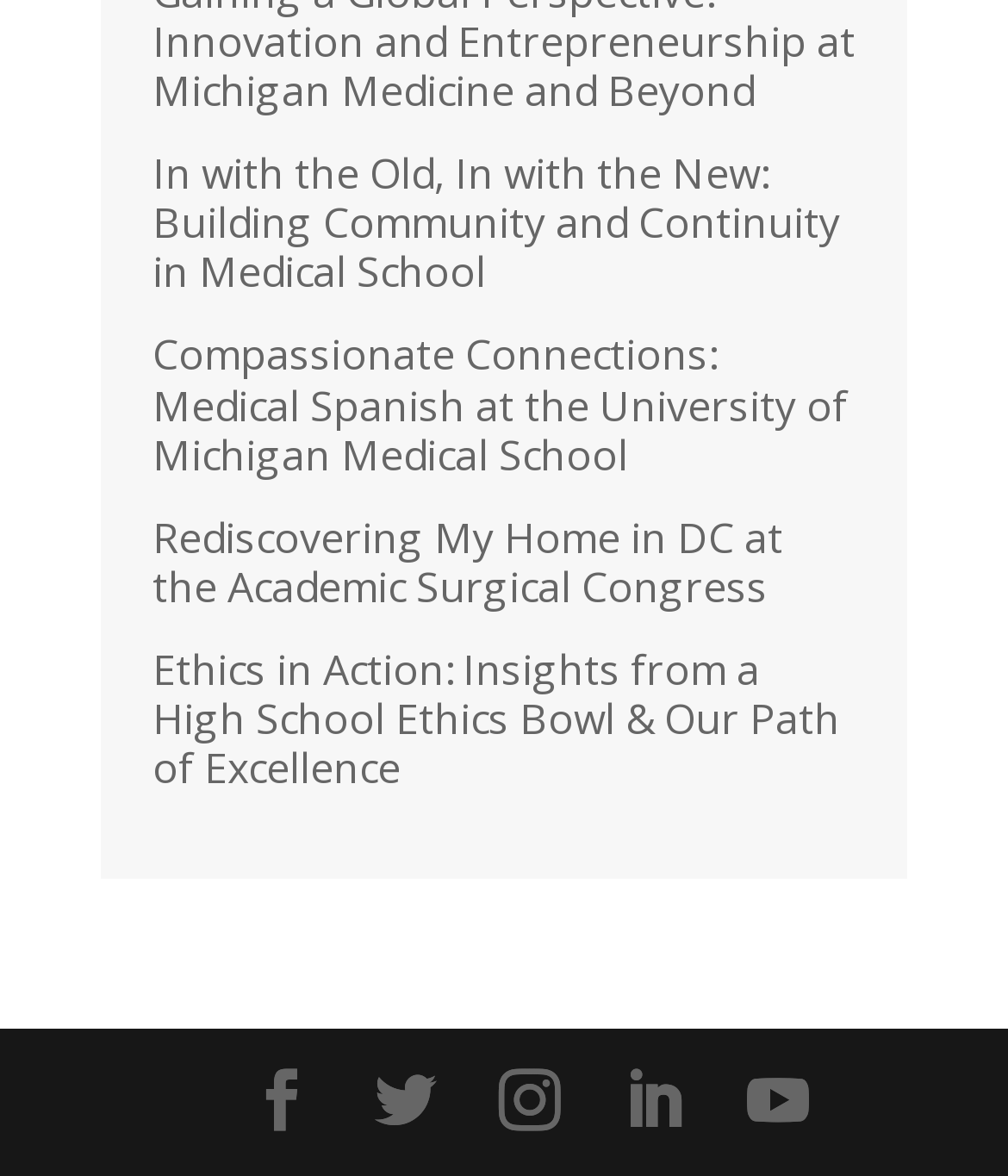What is the general topic of the articles on the page?
Please use the image to provide an in-depth answer to the question.

The articles on the page have titles related to medical education, such as medical school, medical Spanish, and ethics in action, which suggests that the general topic of the articles is medical education.